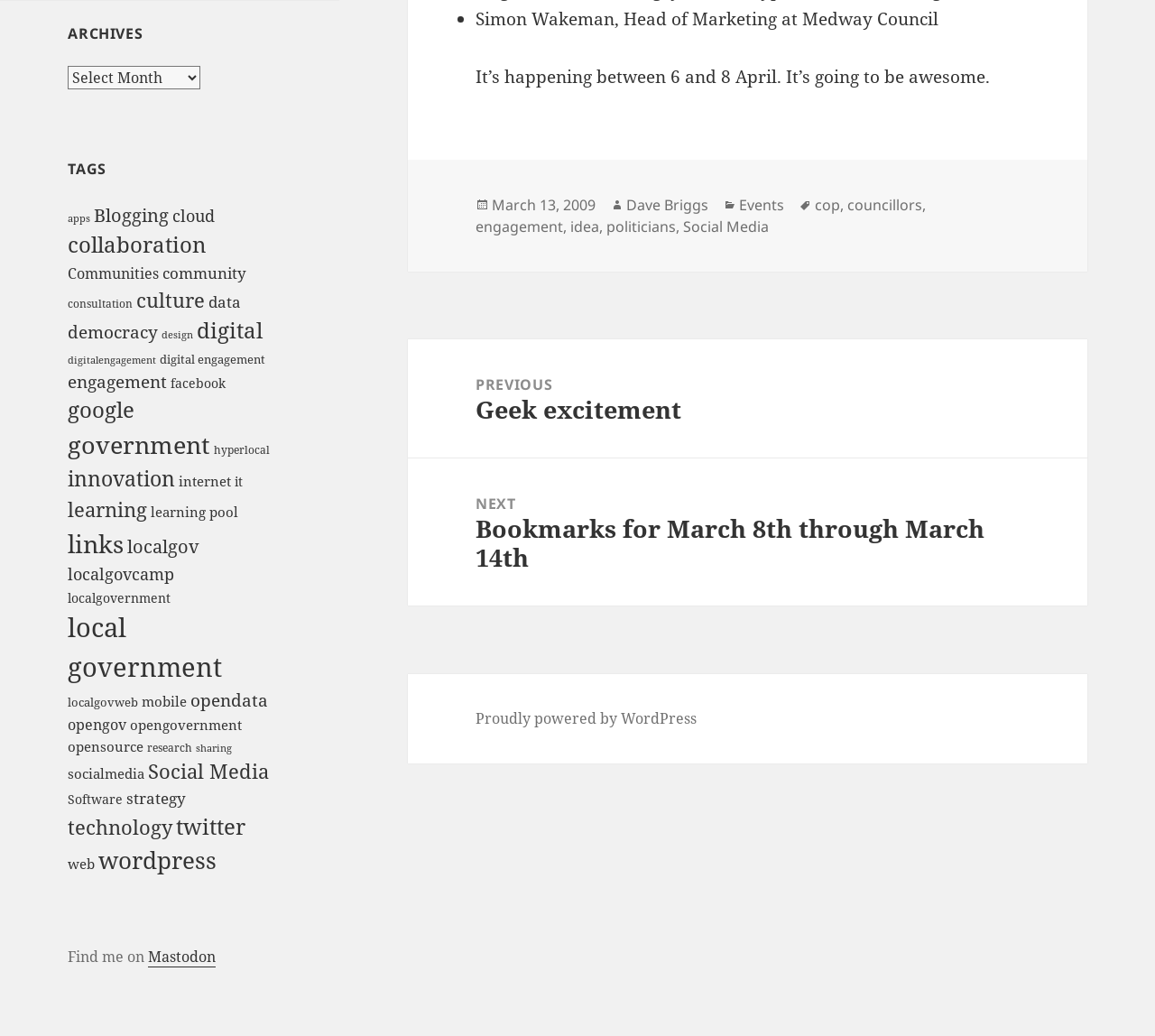What is the author of the post? Observe the screenshot and provide a one-word or short phrase answer.

Dave Briggs